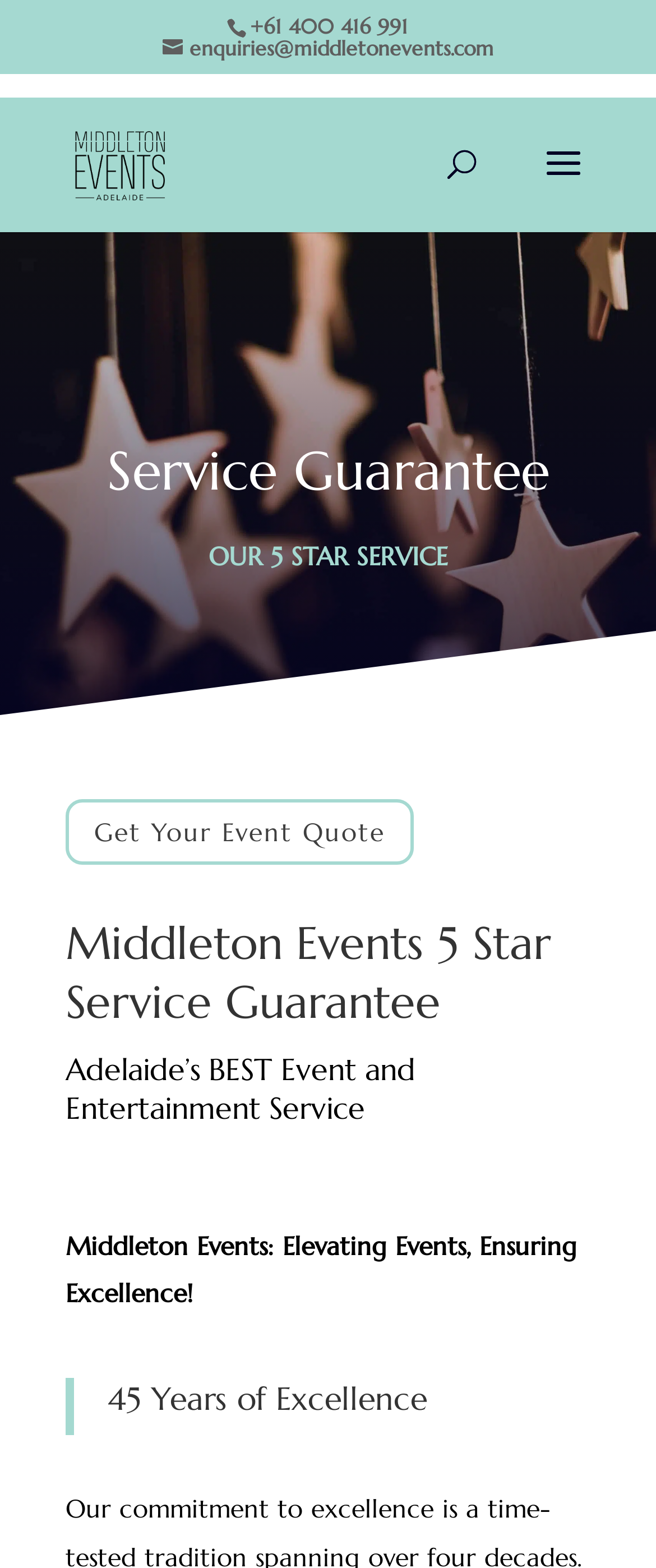From the details in the image, provide a thorough response to the question: What is the name of the company providing event services?

I found the company name by looking at the various elements on the page, including the heading elements and the static text elements, which all refer to 'Middleton Events'.